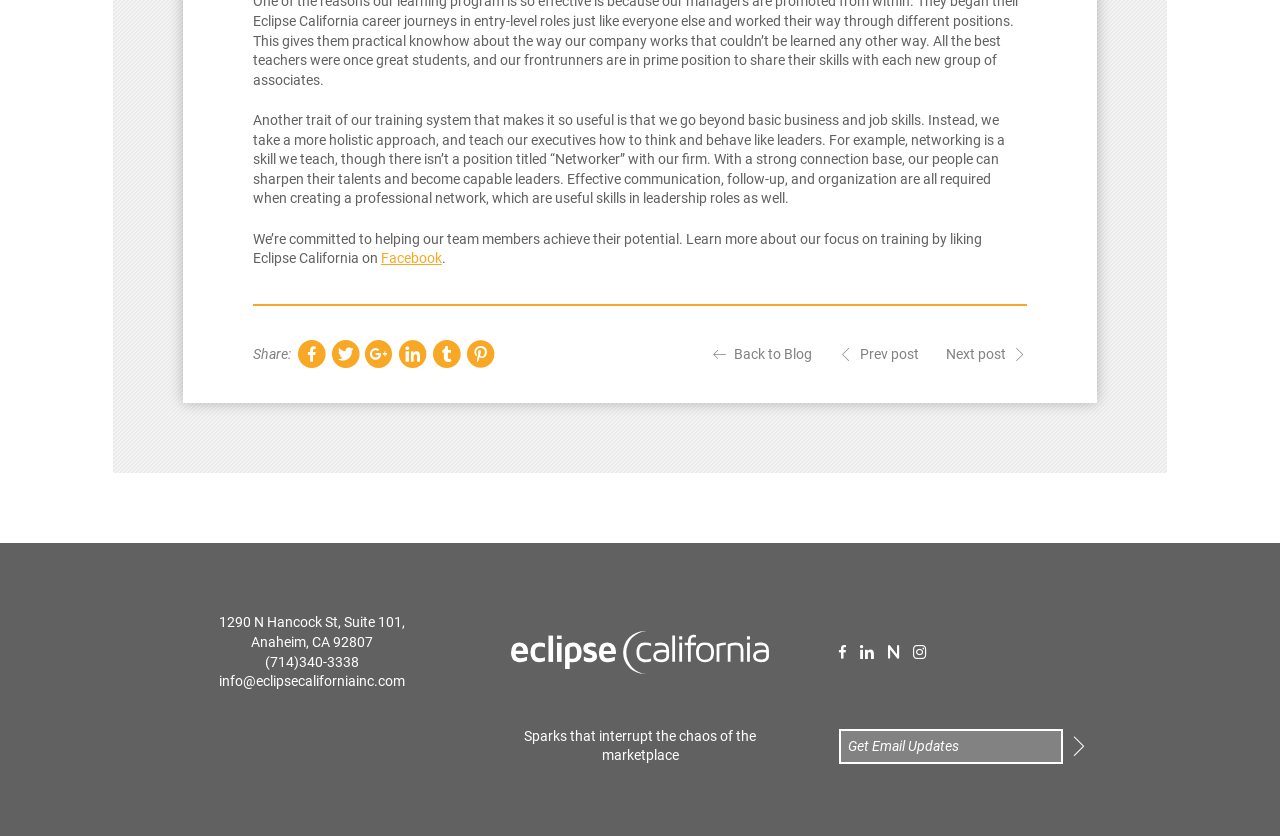Please respond to the question using a single word or phrase:
What is the purpose of teaching networking skills?

To sharpen talents